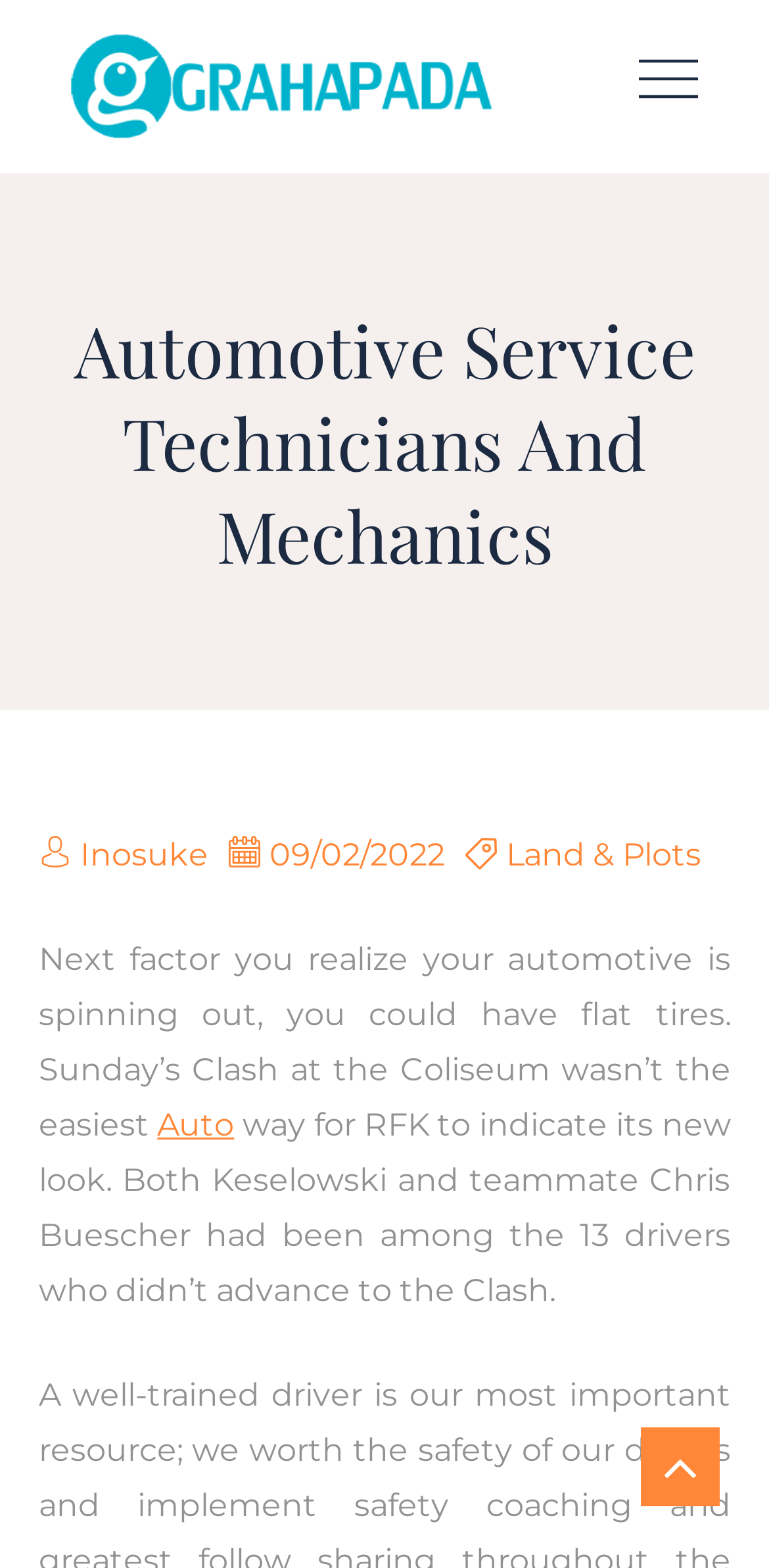What is the date of the article?
From the image, respond with a single word or phrase.

09/02/2022